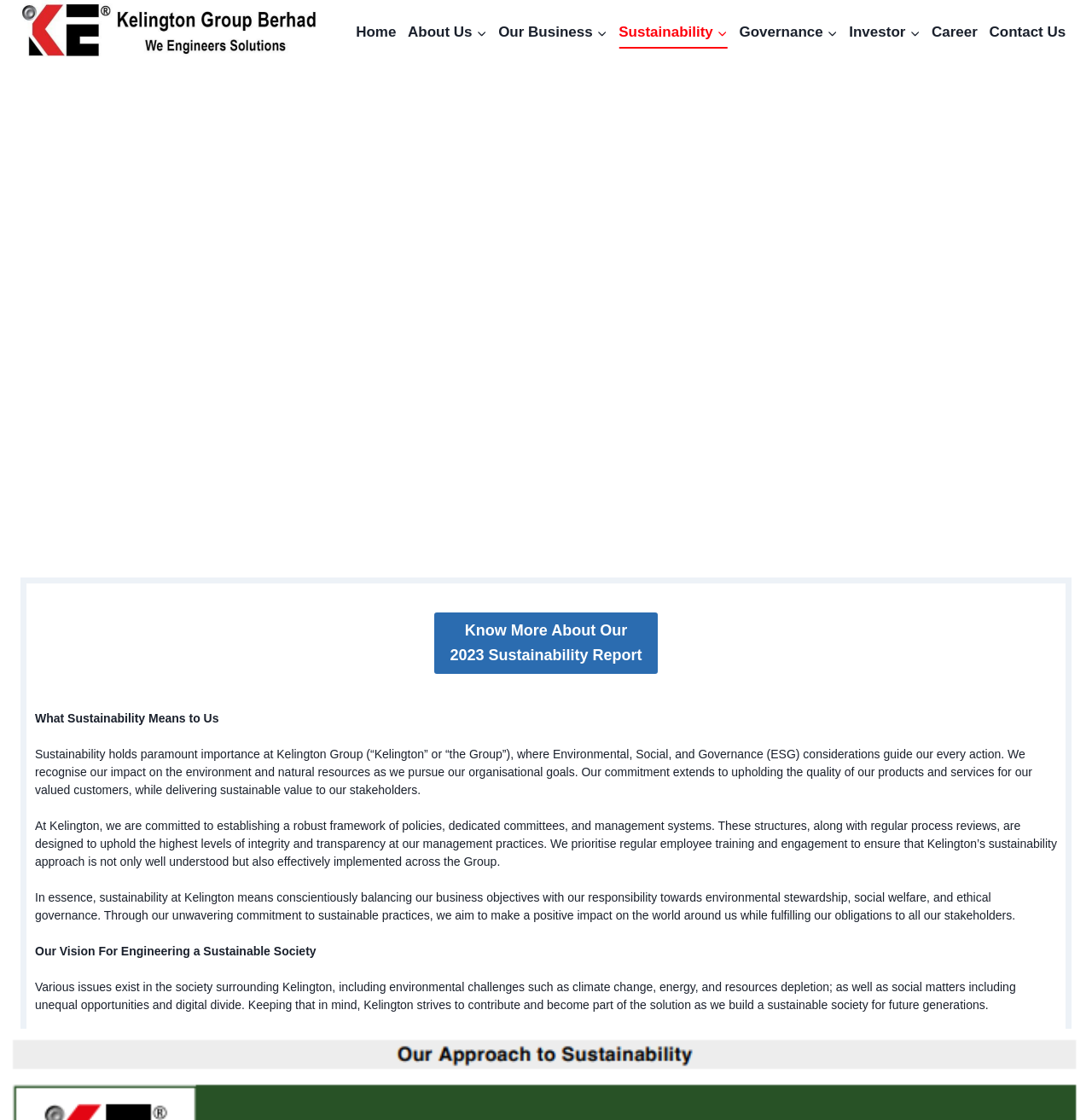Please give the bounding box coordinates of the area that should be clicked to fulfill the following instruction: "Click the 'Home' link". The coordinates should be in the format of four float numbers from 0 to 1, i.e., [left, top, right, bottom].

[0.321, 0.015, 0.368, 0.043]